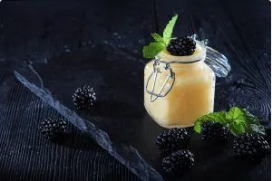What is the background of the image?
Carefully examine the image and provide a detailed answer to the question.

The caption states that the jar of blackberry honey is 'elegantly presented against a dark wooden background', which indicates the background of the image.